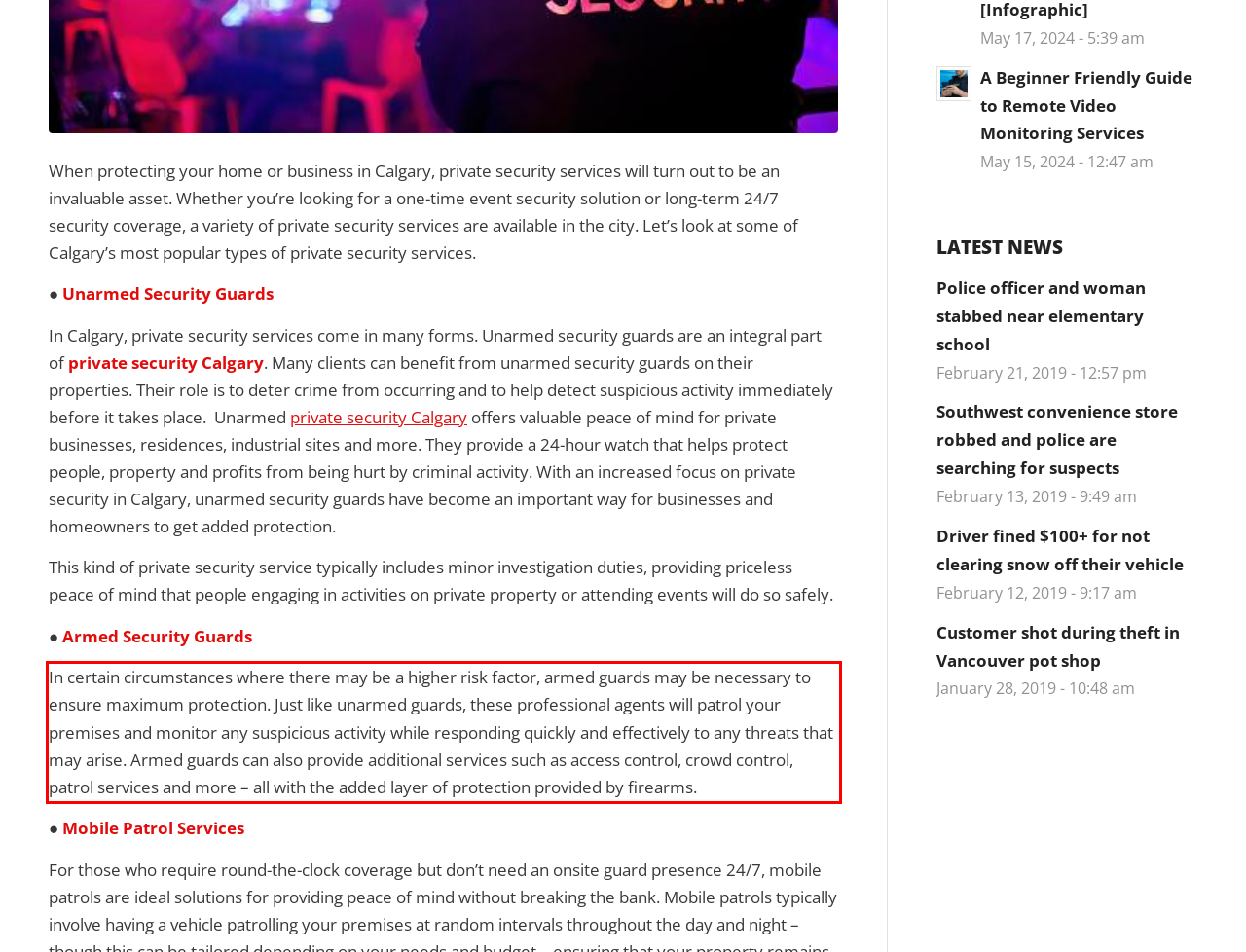You are given a screenshot of a webpage with a UI element highlighted by a red bounding box. Please perform OCR on the text content within this red bounding box.

In certain circumstances where there may be a higher risk factor, armed guards may be necessary to ensure maximum protection. Just like unarmed guards, these professional agents will patrol your premises and monitor any suspicious activity while responding quickly and effectively to any threats that may arise. Armed guards can also provide additional services such as access control, crowd control, patrol services and more – all with the added layer of protection provided by firearms.